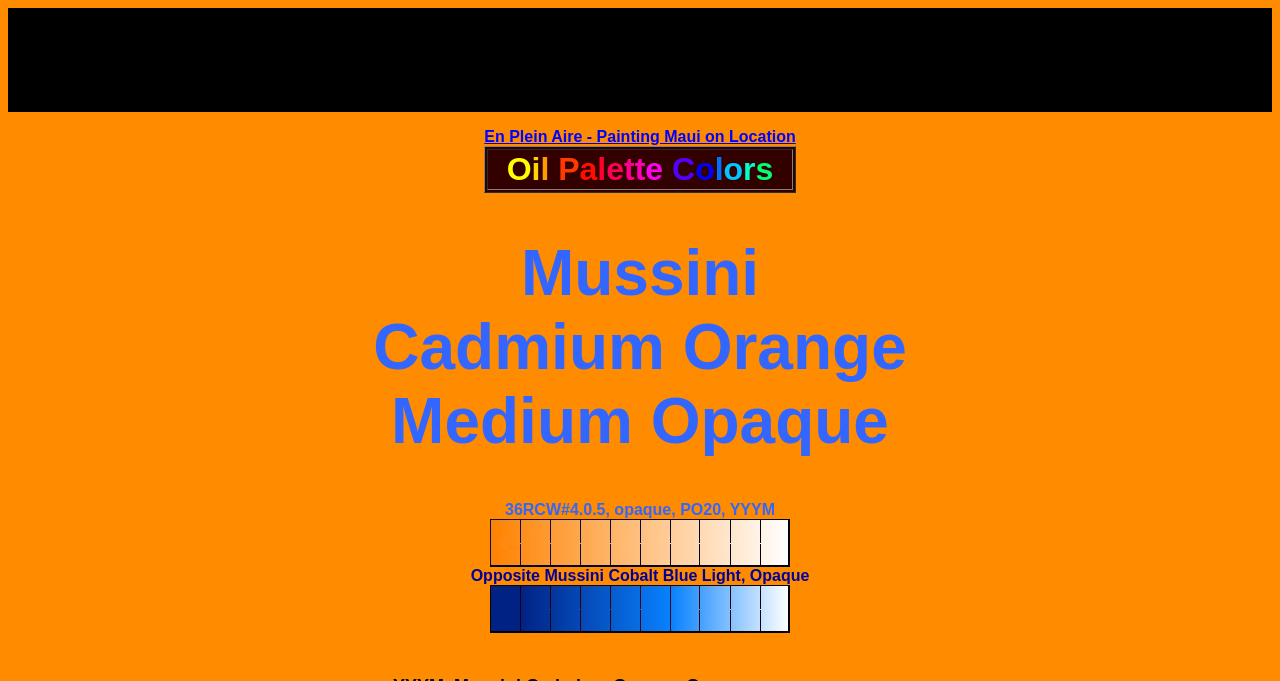What is the name of the oil paint?
Kindly answer the question with as much detail as you can.

I found the answer by looking at the heading element on the webpage, which says 'Mussini Cadmium Orange Medium Opaque'. This suggests that the webpage is about a specific type of oil paint, and the name of the paint is Mussini Cadmium Orange Medium Opaque.